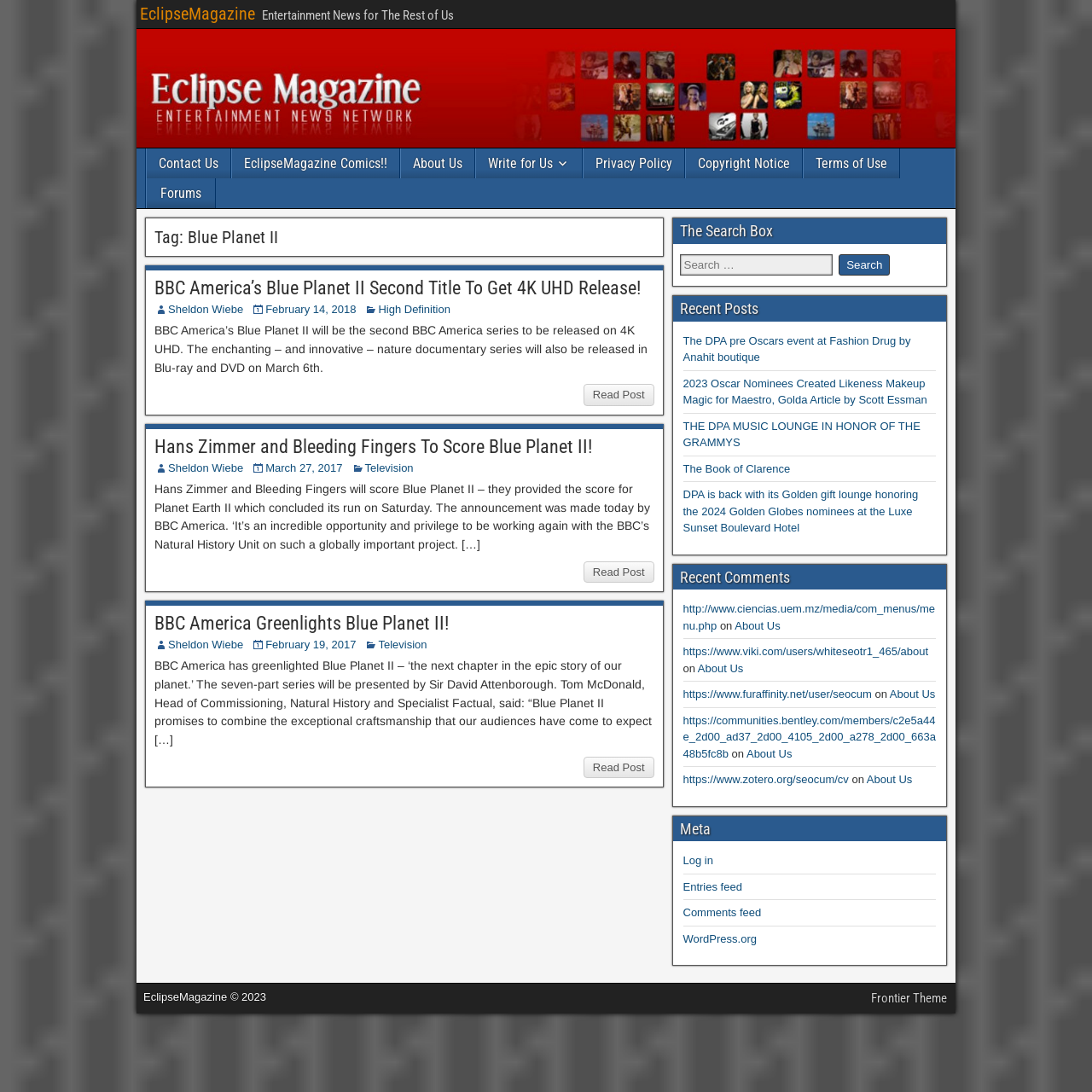Determine the bounding box coordinates of the section to be clicked to follow the instruction: "Search for something". The coordinates should be given as four float numbers between 0 and 1, formatted as [left, top, right, bottom].

[0.622, 0.233, 0.762, 0.252]